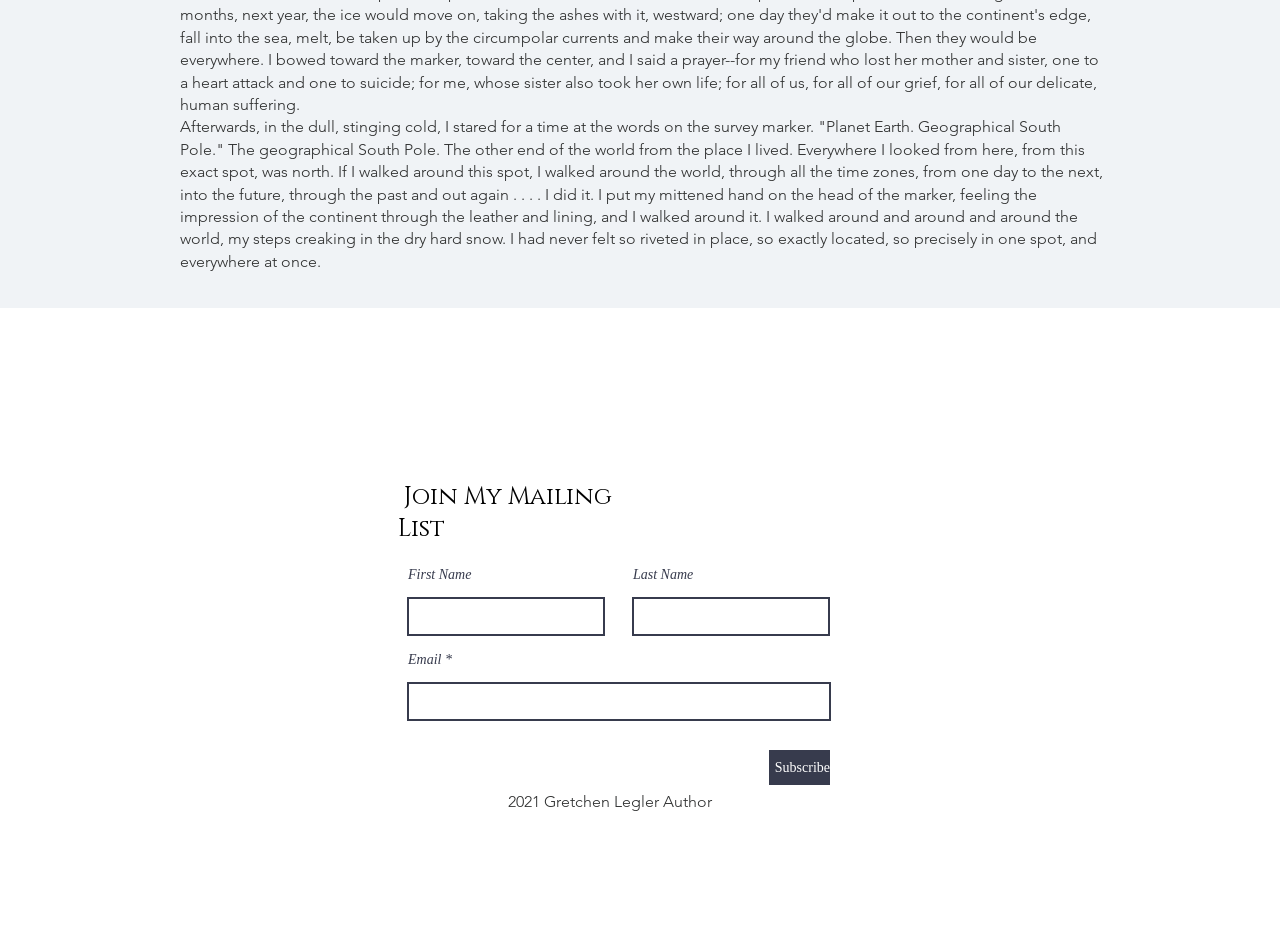Please answer the following question as detailed as possible based on the image: 
What is the purpose of the form?

The form has fields for First Name, Last Name, and Email, and a Subscribe button, indicating that it is used to join the author's mailing list.